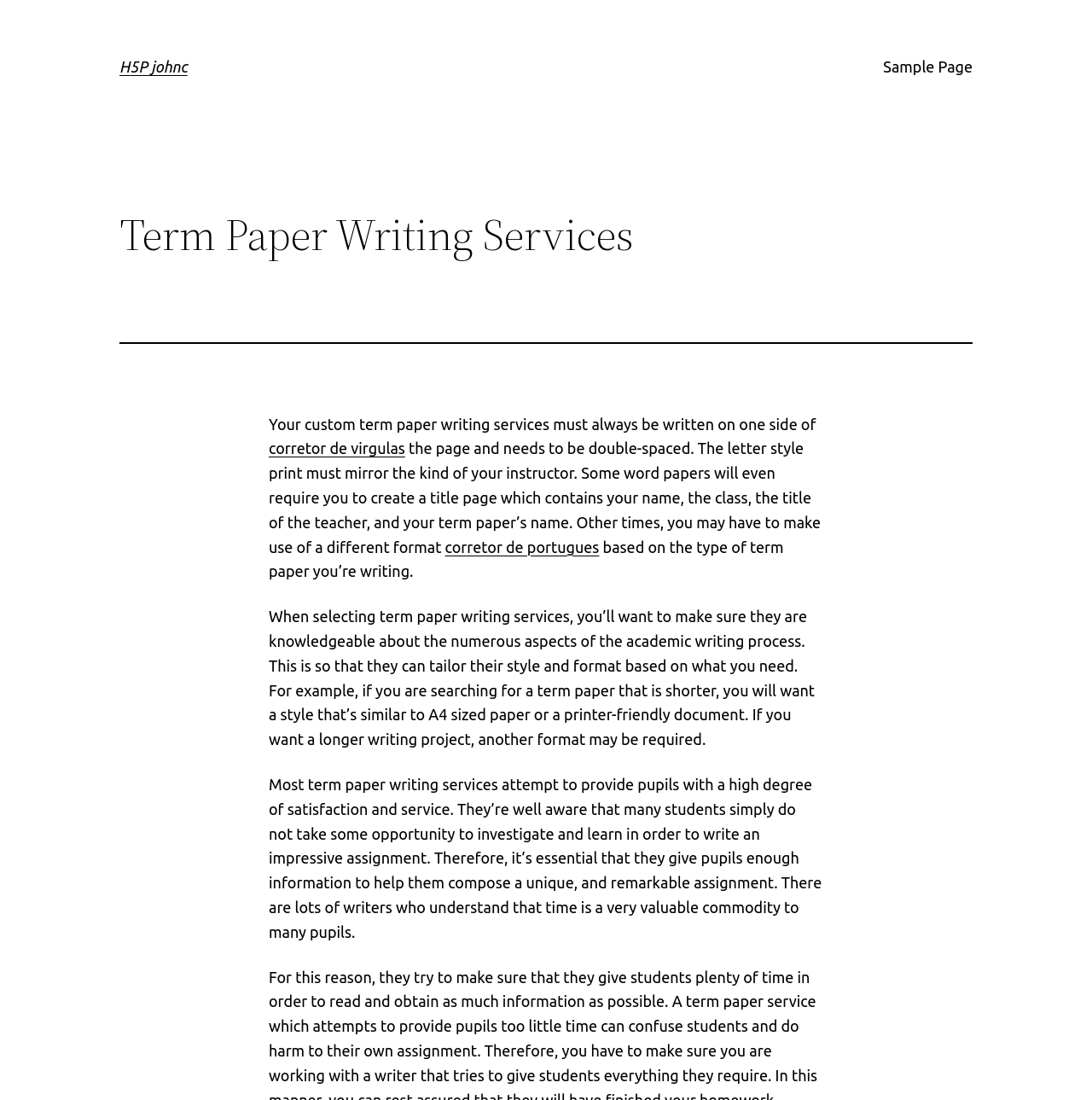What is the purpose of term paper writing services?
Deliver a detailed and extensive answer to the question.

Based on the webpage content, it appears that term paper writing services are designed to assist students with their academic writing needs, providing them with tailored writing styles and formats based on their specific requirements.